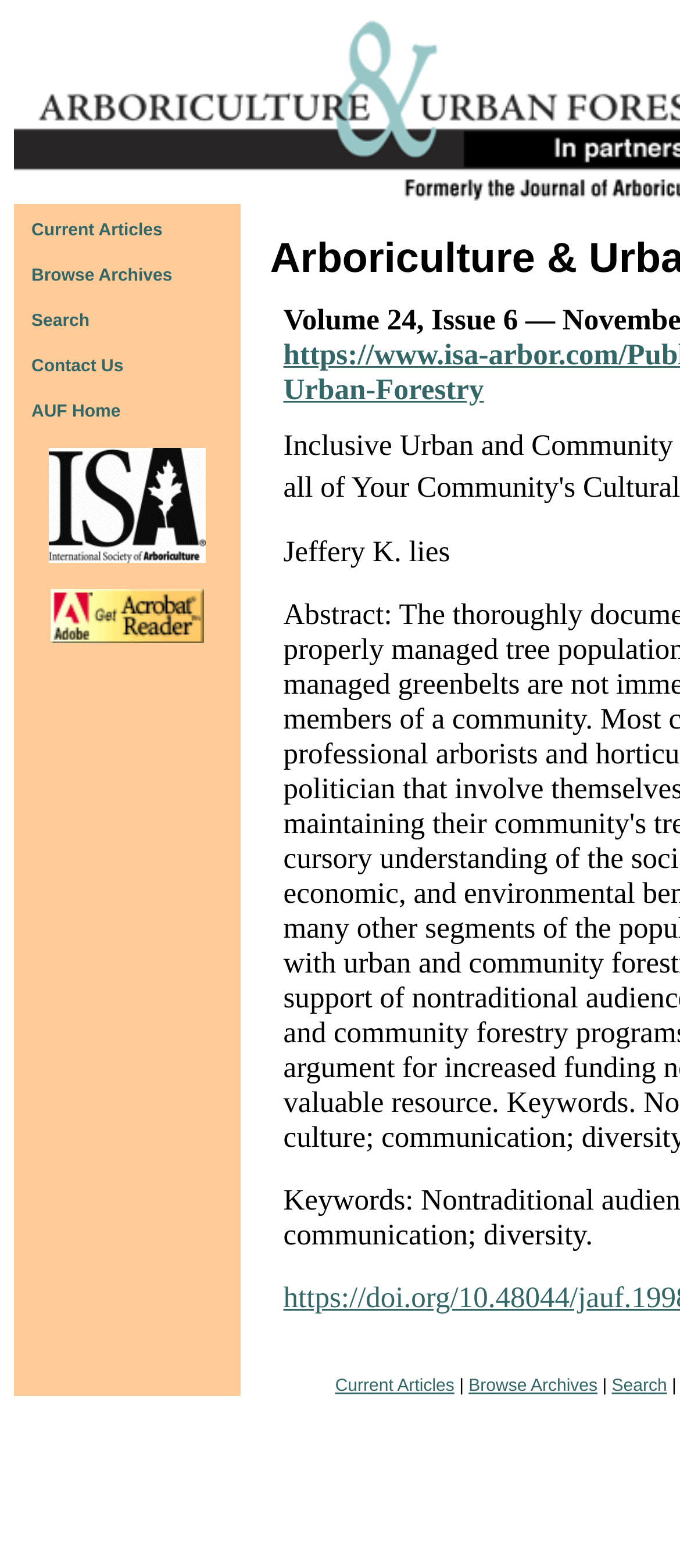Please determine the bounding box coordinates for the UI element described as: "alt="Get Acrobat Reader"".

[0.074, 0.396, 0.3, 0.415]